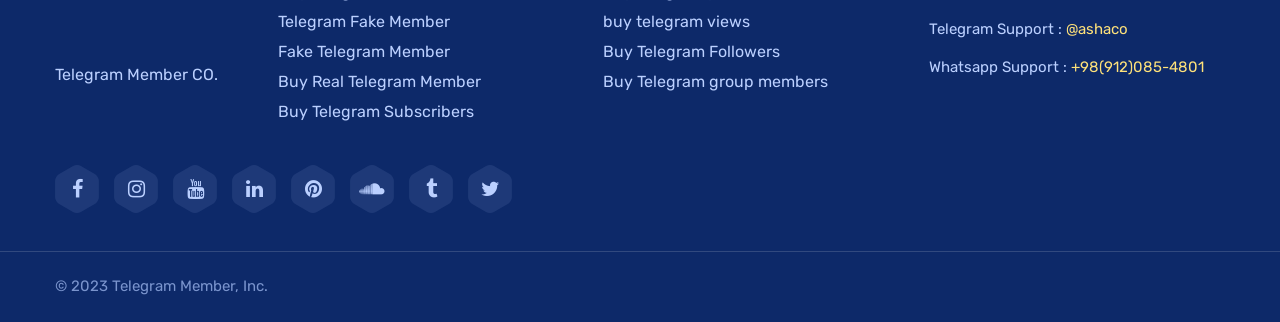Locate the bounding box coordinates of the clickable area needed to fulfill the instruction: "Click on Telegram Fake Member".

[0.217, 0.021, 0.352, 0.114]